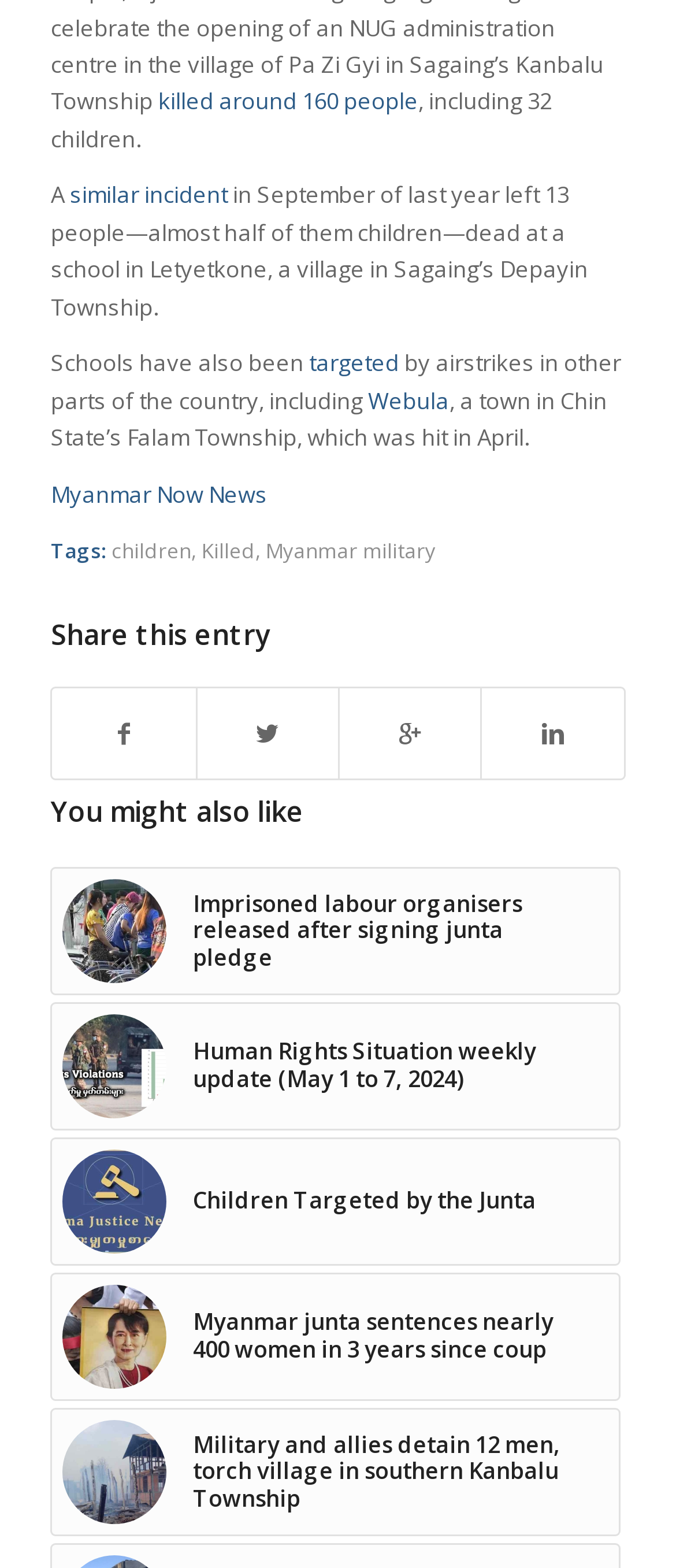Locate the bounding box for the described UI element: "killed around 160 people". Ensure the coordinates are four float numbers between 0 and 1, formatted as [left, top, right, bottom].

[0.234, 0.055, 0.619, 0.075]